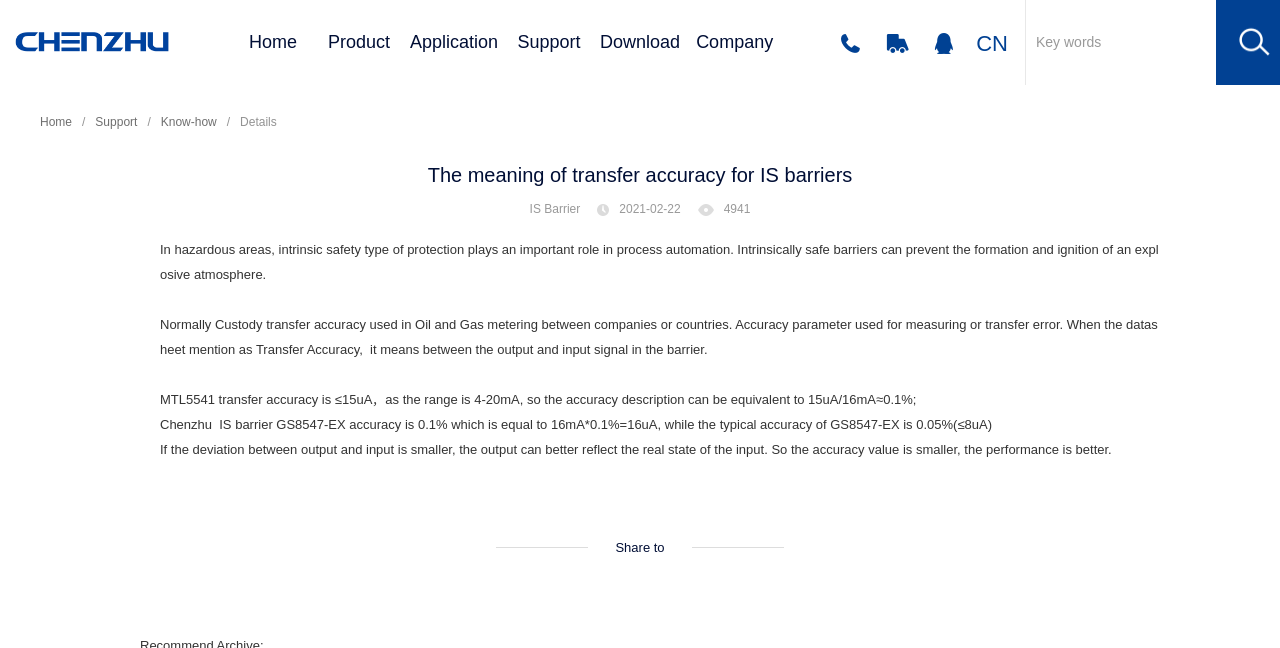Provide the bounding box coordinates of the HTML element described by the text: "parent_node: CN".

[0.689, 0.0, 0.713, 0.131]